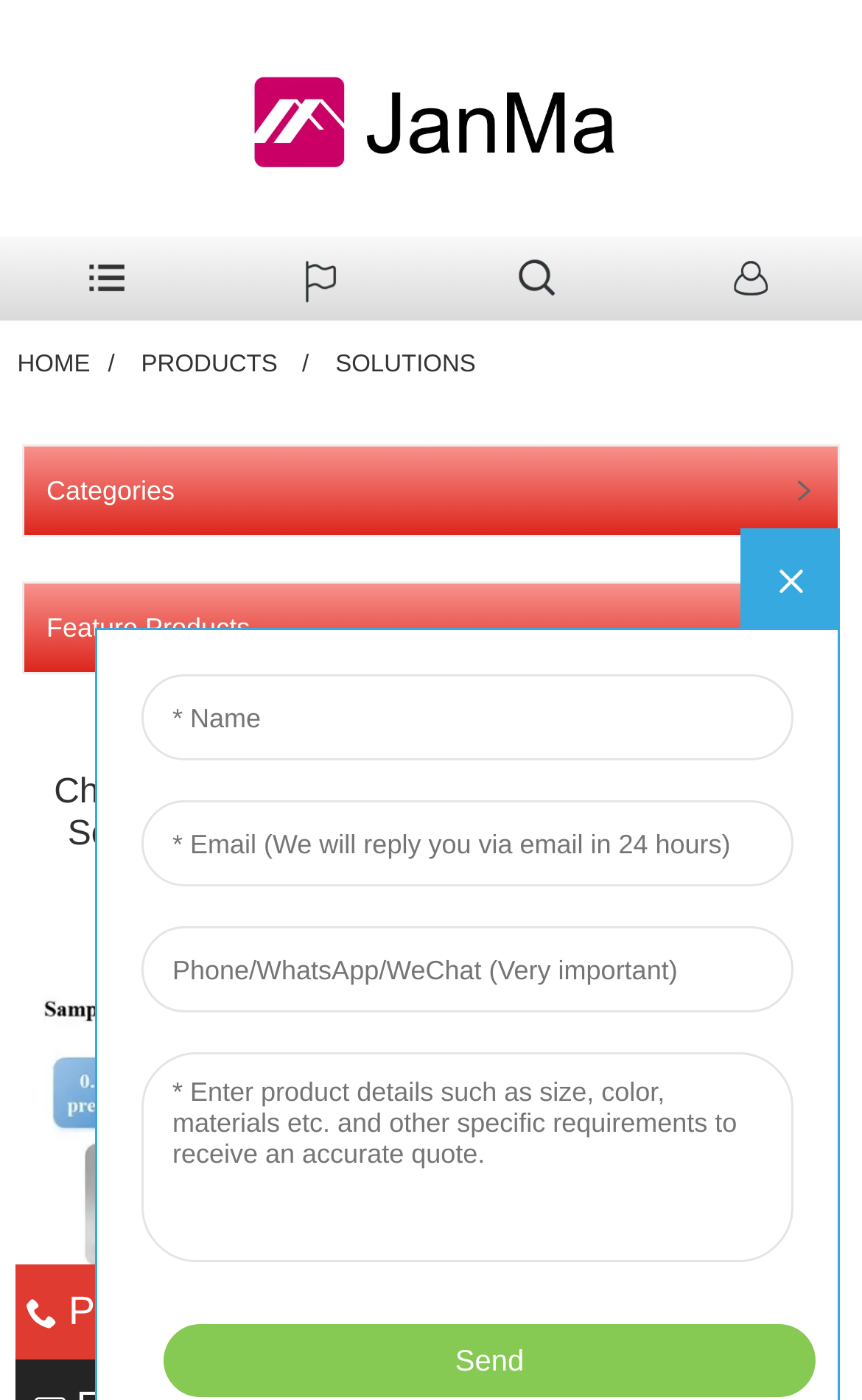How many links are there in the footer?
Please look at the screenshot and answer using one word or phrase.

1